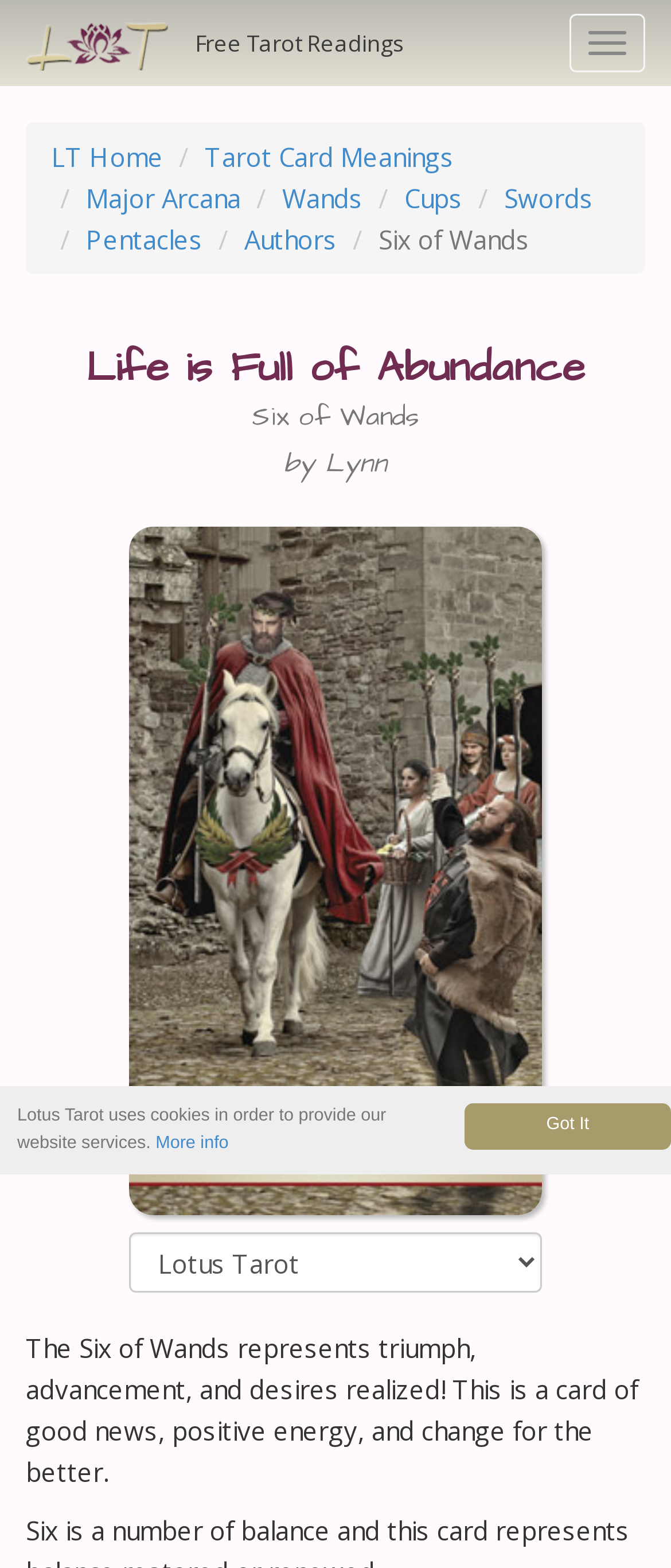Identify the bounding box coordinates of the area that should be clicked in order to complete the given instruction: "Select Wands". The bounding box coordinates should be four float numbers between 0 and 1, i.e., [left, top, right, bottom].

[0.421, 0.115, 0.541, 0.137]